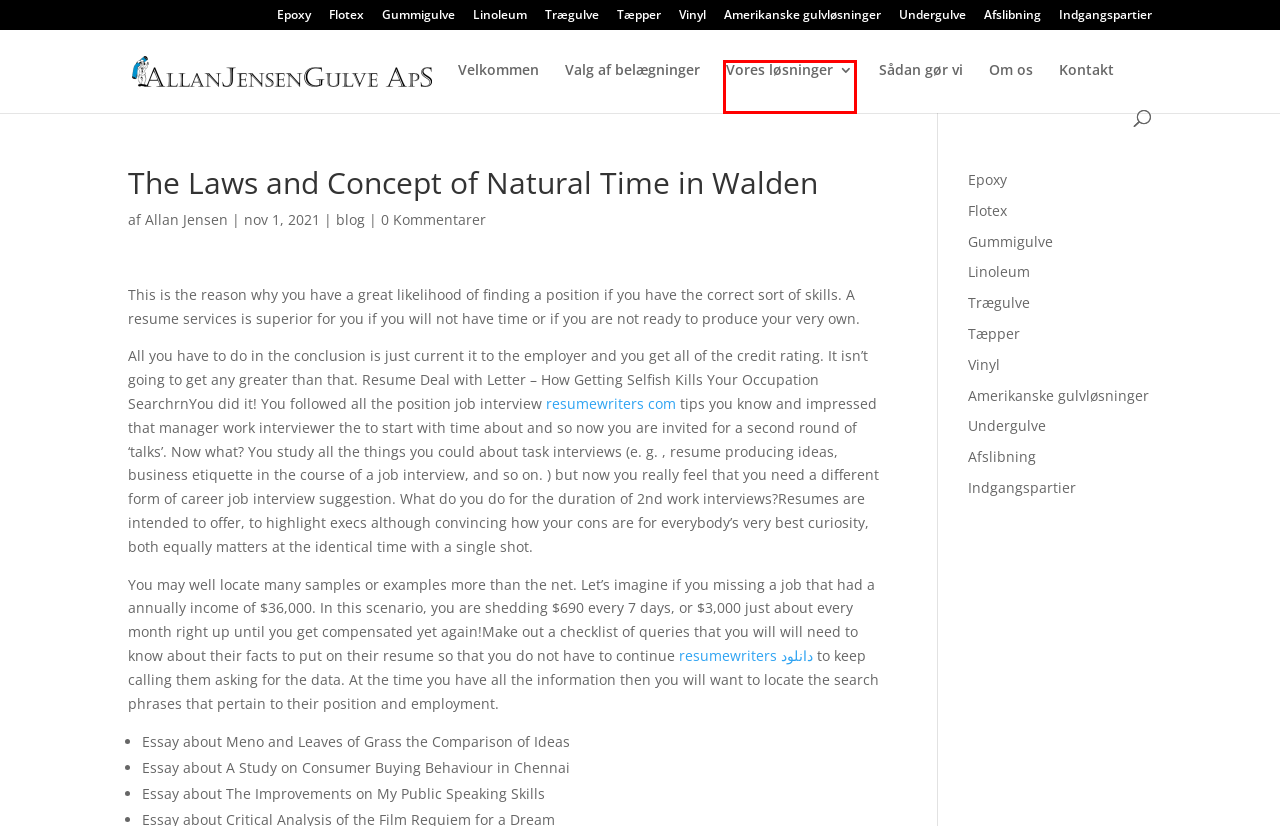You have a screenshot showing a webpage with a red bounding box around a UI element. Choose the webpage description that best matches the new page after clicking the highlighted element. Here are the options:
A. Forside _test | allanjensengulve.dk
B. Kontakt | allanjensengulve.dk
C. blog | allanjensengulve.dk
D. Trægulve | allanjensengulve.dk
E. Tæpper | allanjensengulve.dk
F. Vores løsninger | allanjensengulve.dk
G. Vinyl | allanjensengulve.dk
H. Flotex | allanjensengulve.dk

F